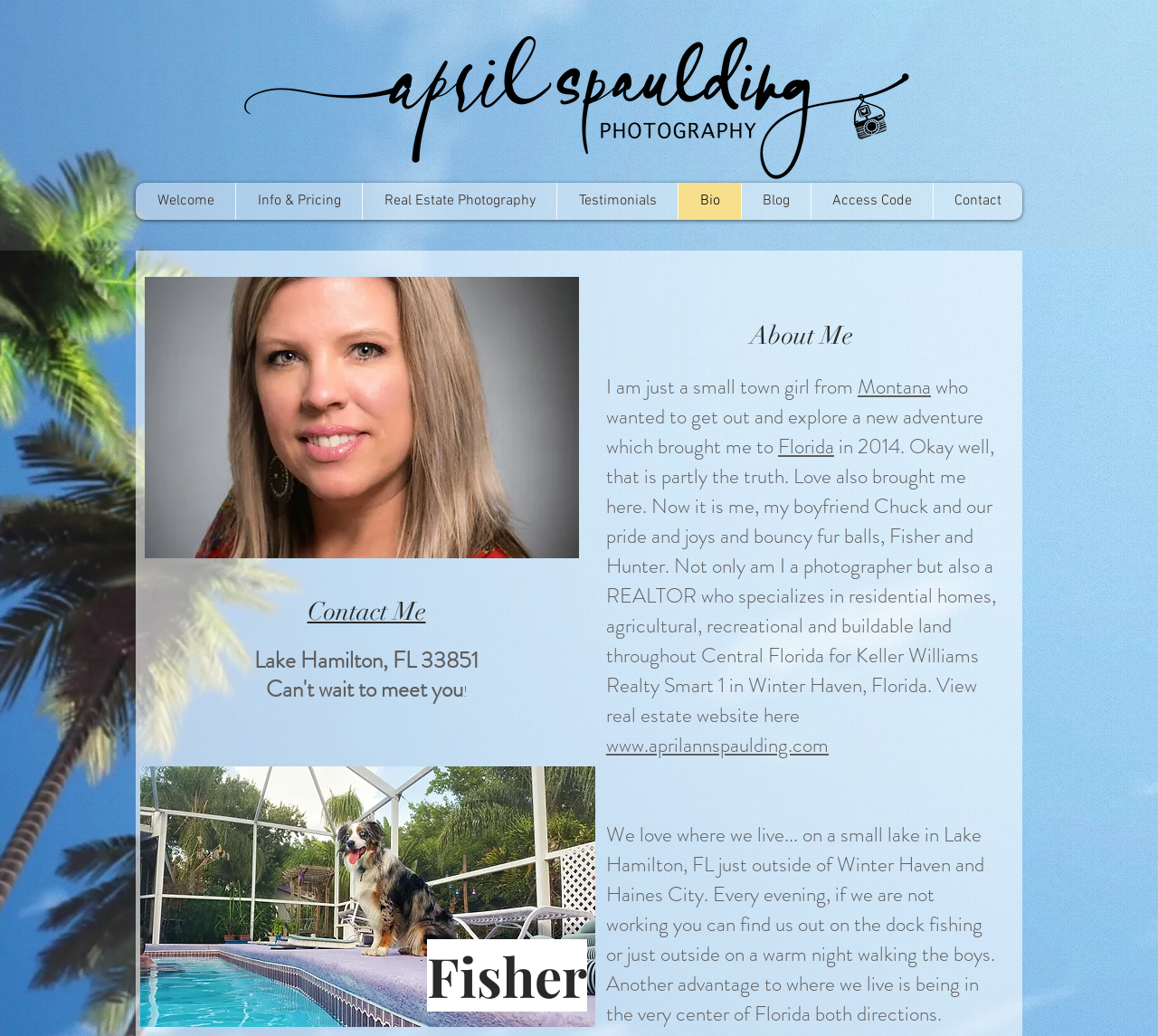Please specify the bounding box coordinates of the element that should be clicked to execute the given instruction: 'View 'Real Estate Photography' page'. Ensure the coordinates are four float numbers between 0 and 1, expressed as [left, top, right, bottom].

[0.312, 0.176, 0.48, 0.212]